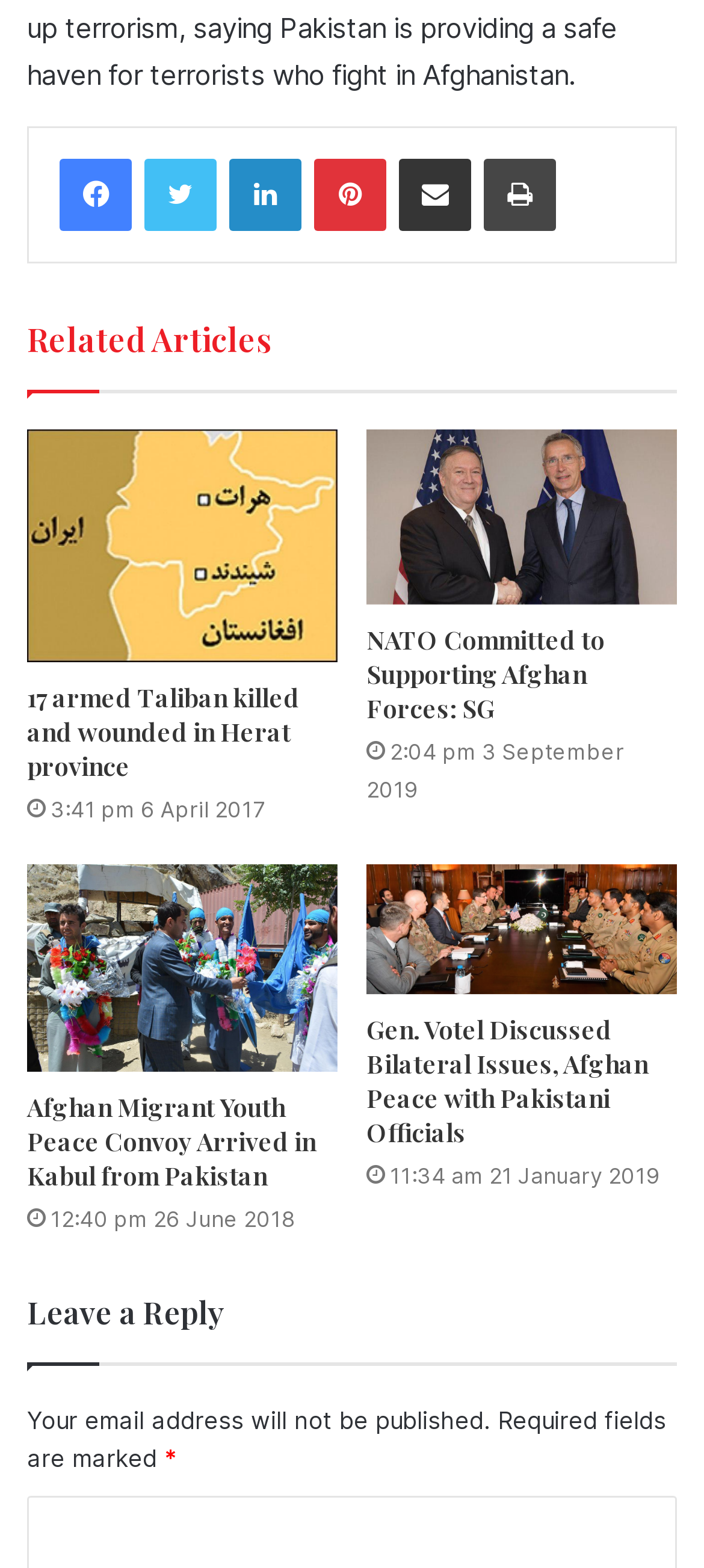Please identify the bounding box coordinates for the region that you need to click to follow this instruction: "Read 17 armed Taliban killed and wounded in Herat province".

[0.038, 0.274, 0.479, 0.423]